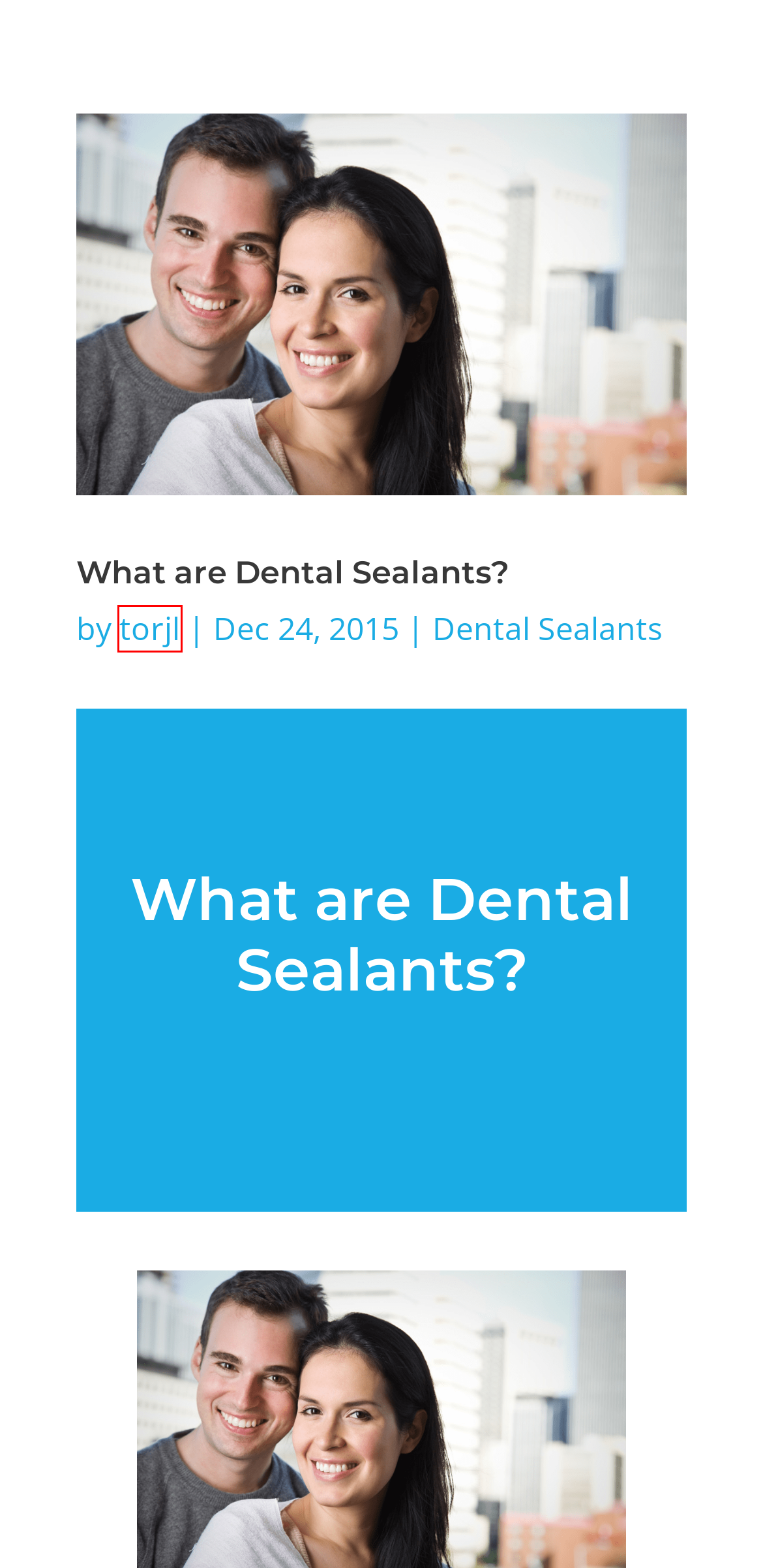Look at the screenshot of the webpage and find the element within the red bounding box. Choose the webpage description that best fits the new webpage that will appear after clicking the element. Here are the candidates:
A. October 2015 - Academy Dental, Dental Blog
B. What are Dental Sealants? - Academy Dental
C. Invisalign Care | Victoria Dentist | Academy Dental
D. October 2014 - Academy Dental, Dental Blog
E. August 2016 - Academy Dental, Dental Blog
F. Prevent Cavities by Using Dental Sealants - Academy Dental
G. torjl, Author at Academy Dental
H. Dental Care | Dental Blog Posts - Academy Dental

G